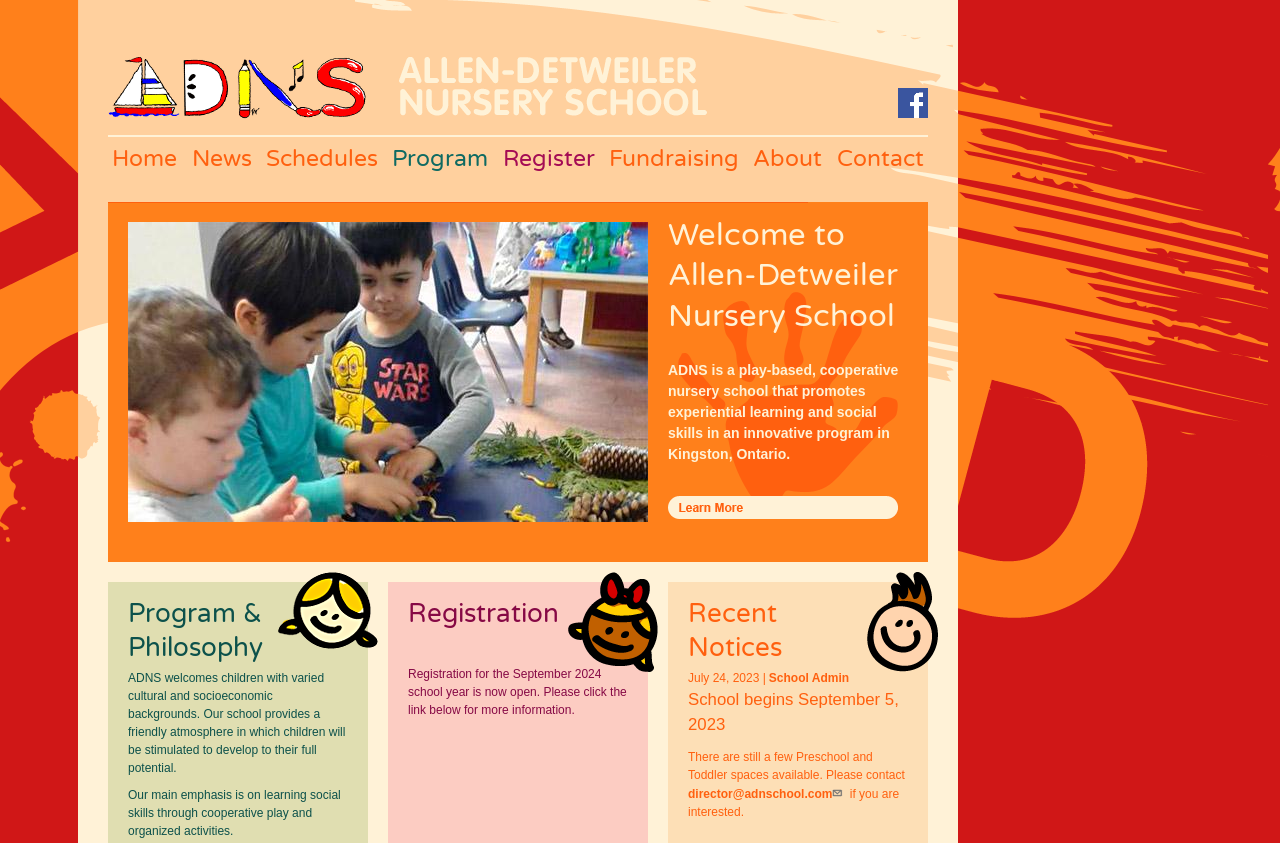Generate a thorough caption detailing the webpage content.

The webpage is about Allen-Detweiler Nursery School, a play-based, cooperative nursery school in Kingston, Ontario. At the top left, there is a link to skip to main navigation, followed by a navigation menu with links to Home, News, Schedules, Program, Register, Fundraising, About, and Contact. 

Below the navigation menu, there is a large image of children playing, taking up about half of the screen width. To the right of the image, there is a heading that welcomes visitors to the nursery school, followed by a brief description of the school's philosophy and a link to learn more.

Further down, there are three sections: Program & Philosophy, Registration, and Recent Notices. The Program & Philosophy section has a heading, an image, and a paragraph describing the school's approach to learning social skills. The Registration section has a heading, an image, and a paragraph about registration for the upcoming school year. The Recent Notices section has a heading, an image, and three notices: one about the start of school, one about available spaces, and one with a contact email.

Throughout the page, there are several images, including icons for Facebook and other links, as well as images accompanying the headings and paragraphs. The overall layout is organized, with clear headings and concise text.